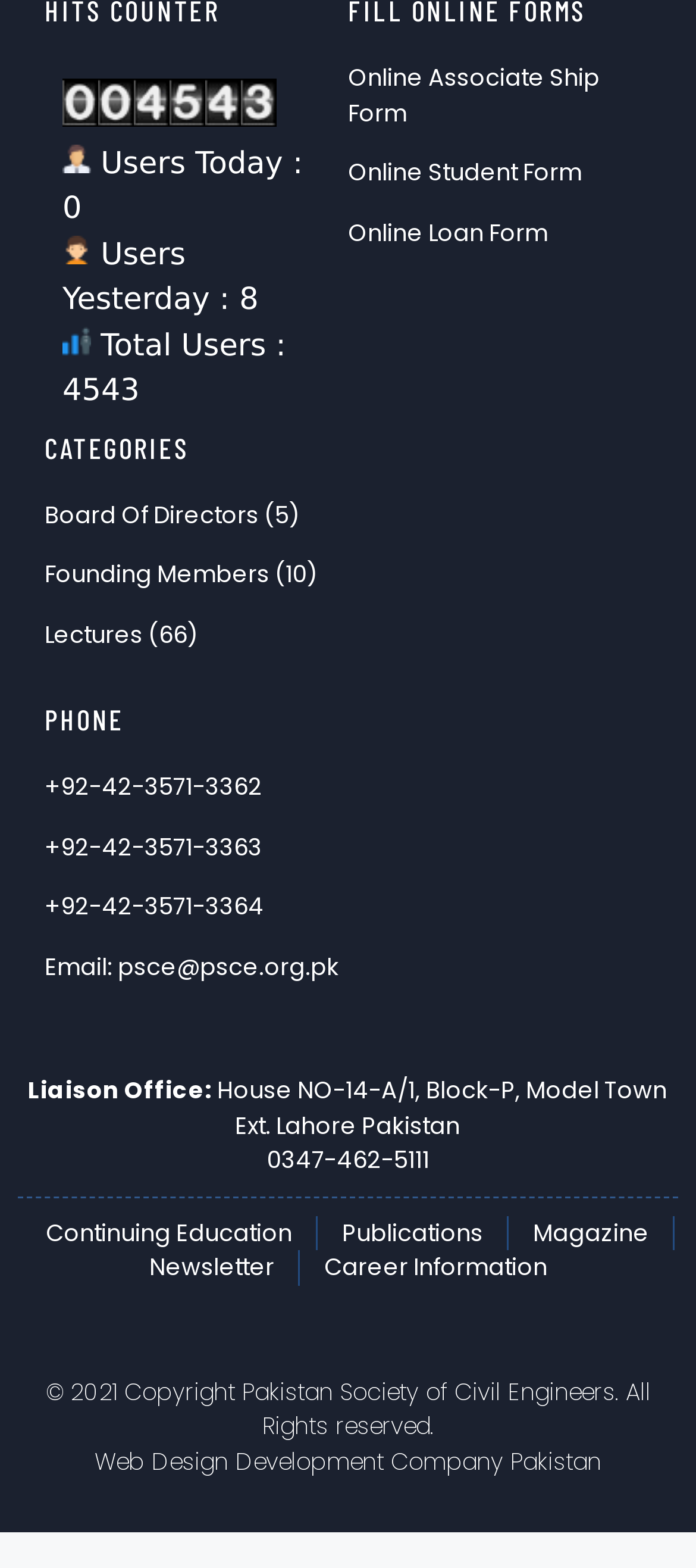Please identify the bounding box coordinates of the element's region that I should click in order to complete the following instruction: "Click Online Associate Ship Form". The bounding box coordinates consist of four float numbers between 0 and 1, i.e., [left, top, right, bottom].

[0.5, 0.039, 0.936, 0.083]